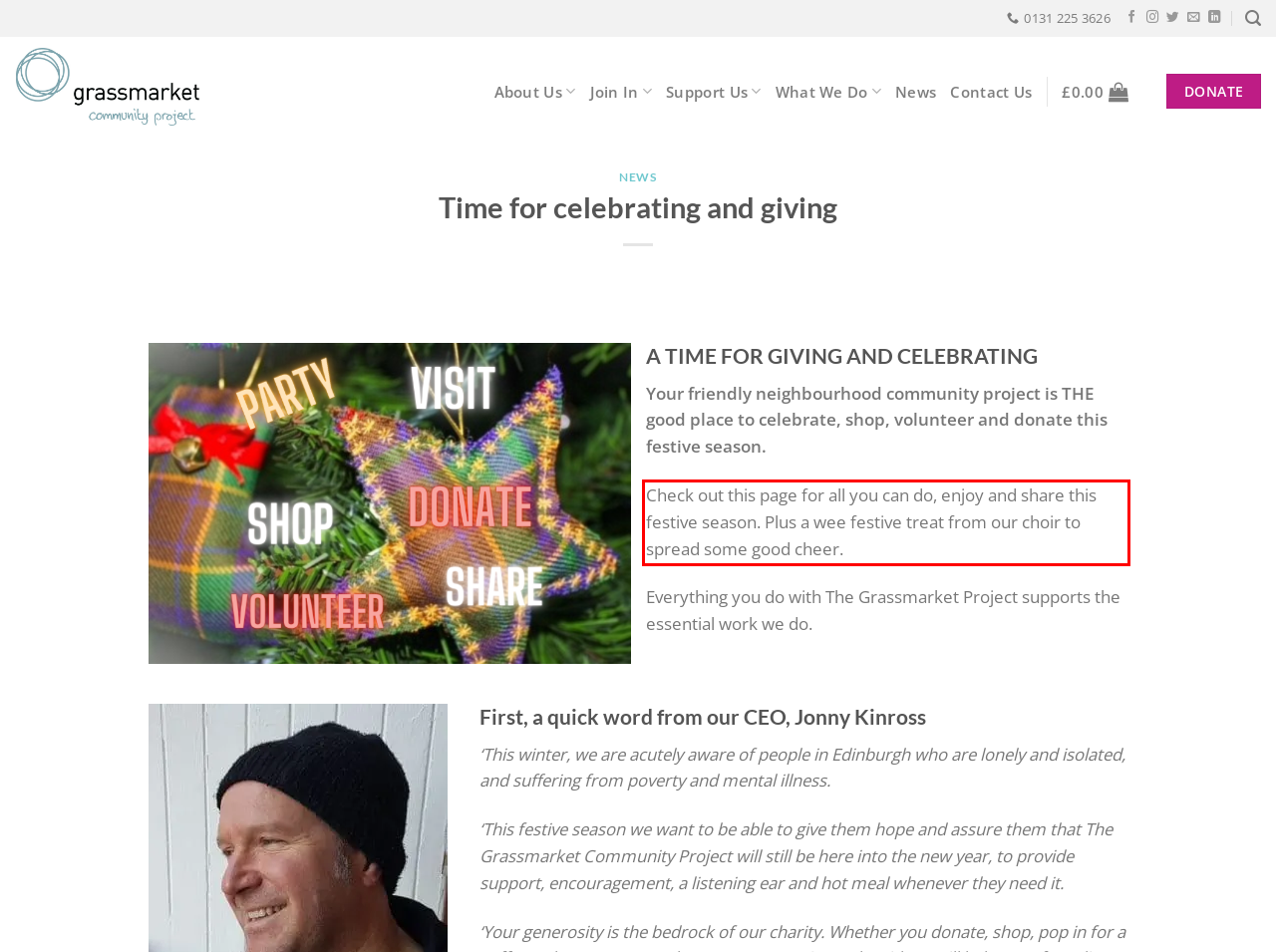You are given a webpage screenshot with a red bounding box around a UI element. Extract and generate the text inside this red bounding box.

Check out this page for all you can do, enjoy and share this festive season. Plus a wee festive treat from our choir to spread some good cheer.